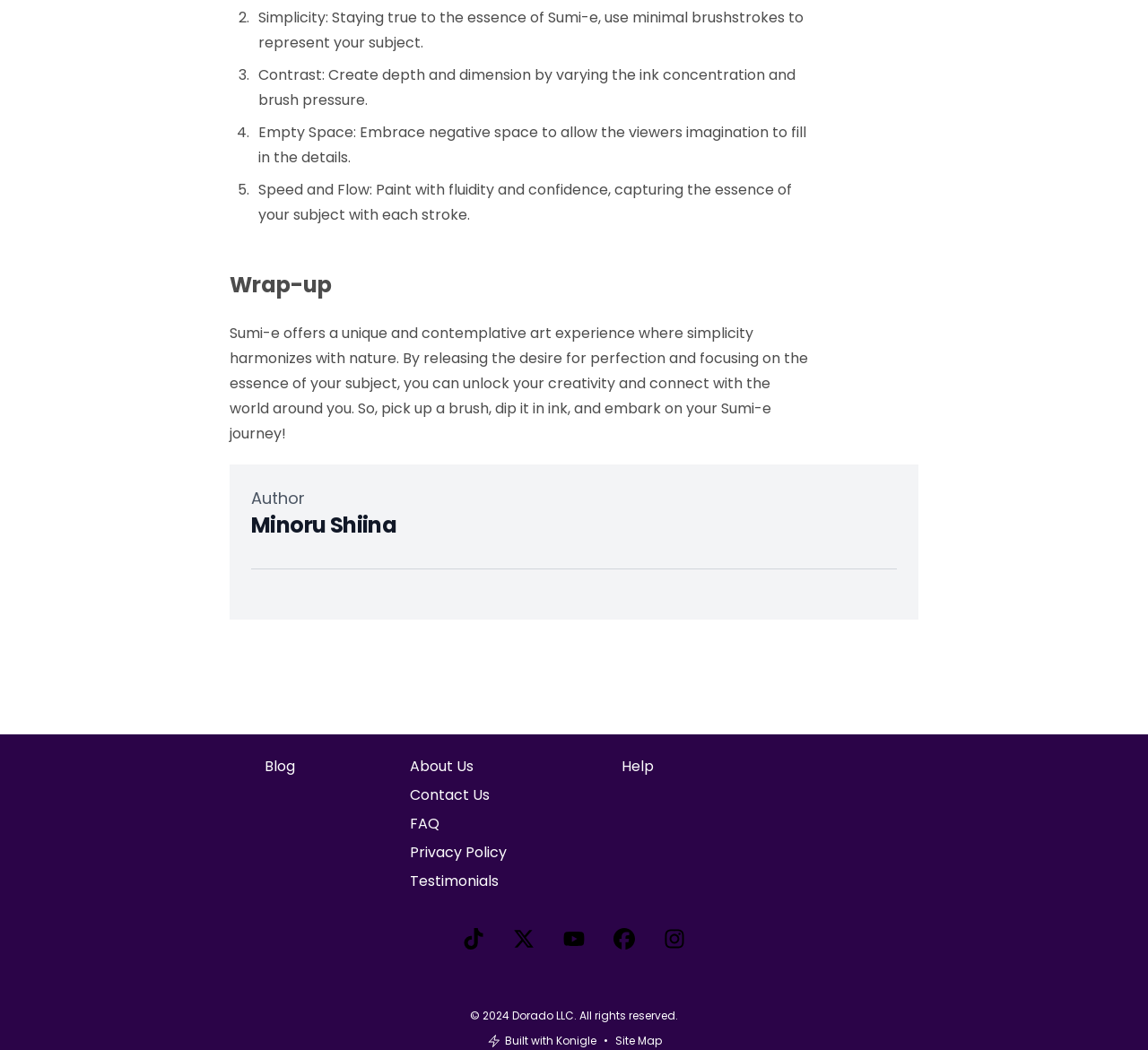What is the copyright year?
From the details in the image, answer the question comprehensively.

The copyright year is mentioned at the bottom of the webpage, in the text '© 2024 Dorado LLC. All rights reserved.', indicating that the website's content is copyrighted by Dorado LLC.